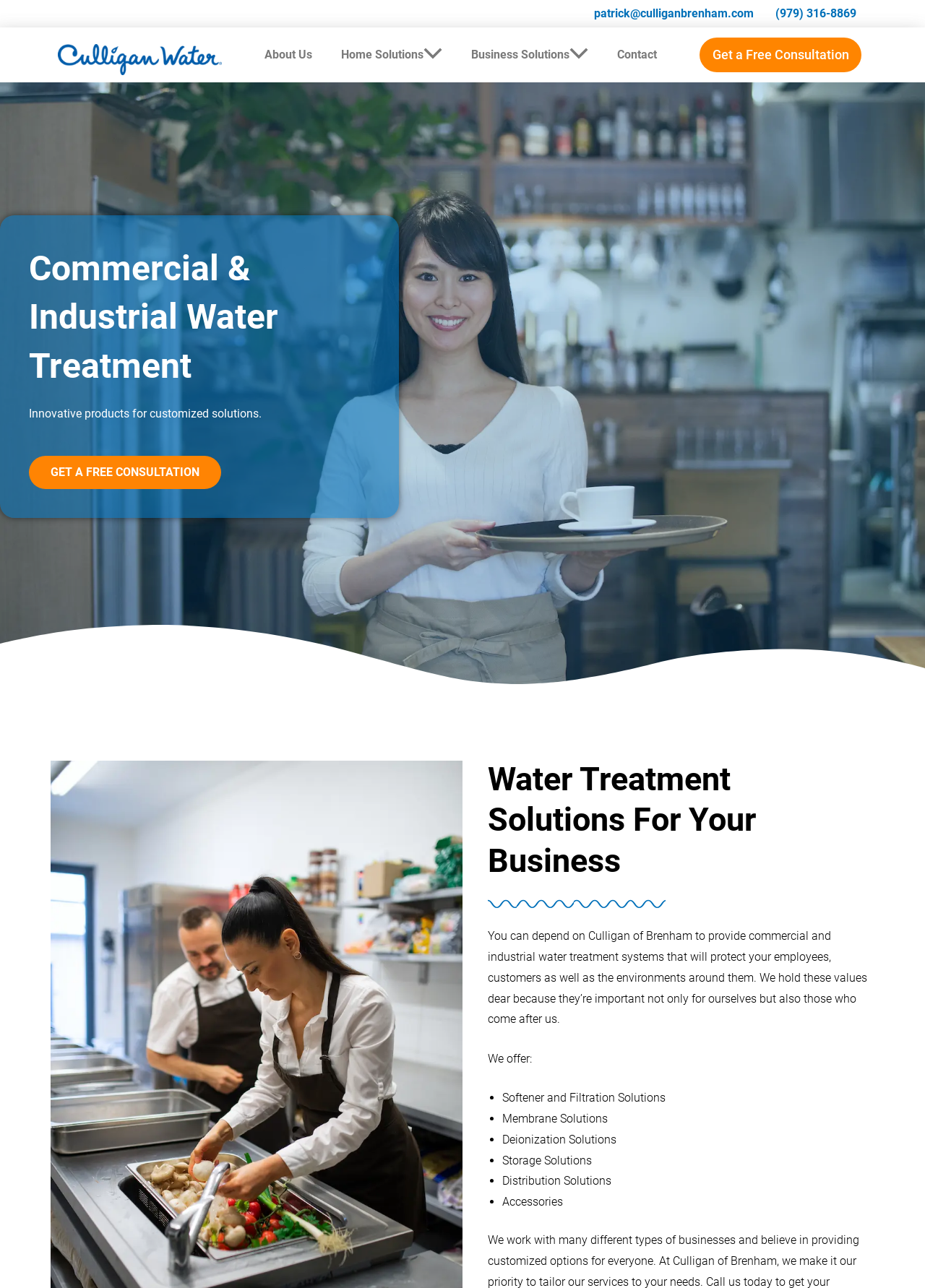Could you locate the bounding box coordinates for the section that should be clicked to accomplish this task: "Click the 'Get a Free Consultation' button".

[0.756, 0.029, 0.931, 0.056]